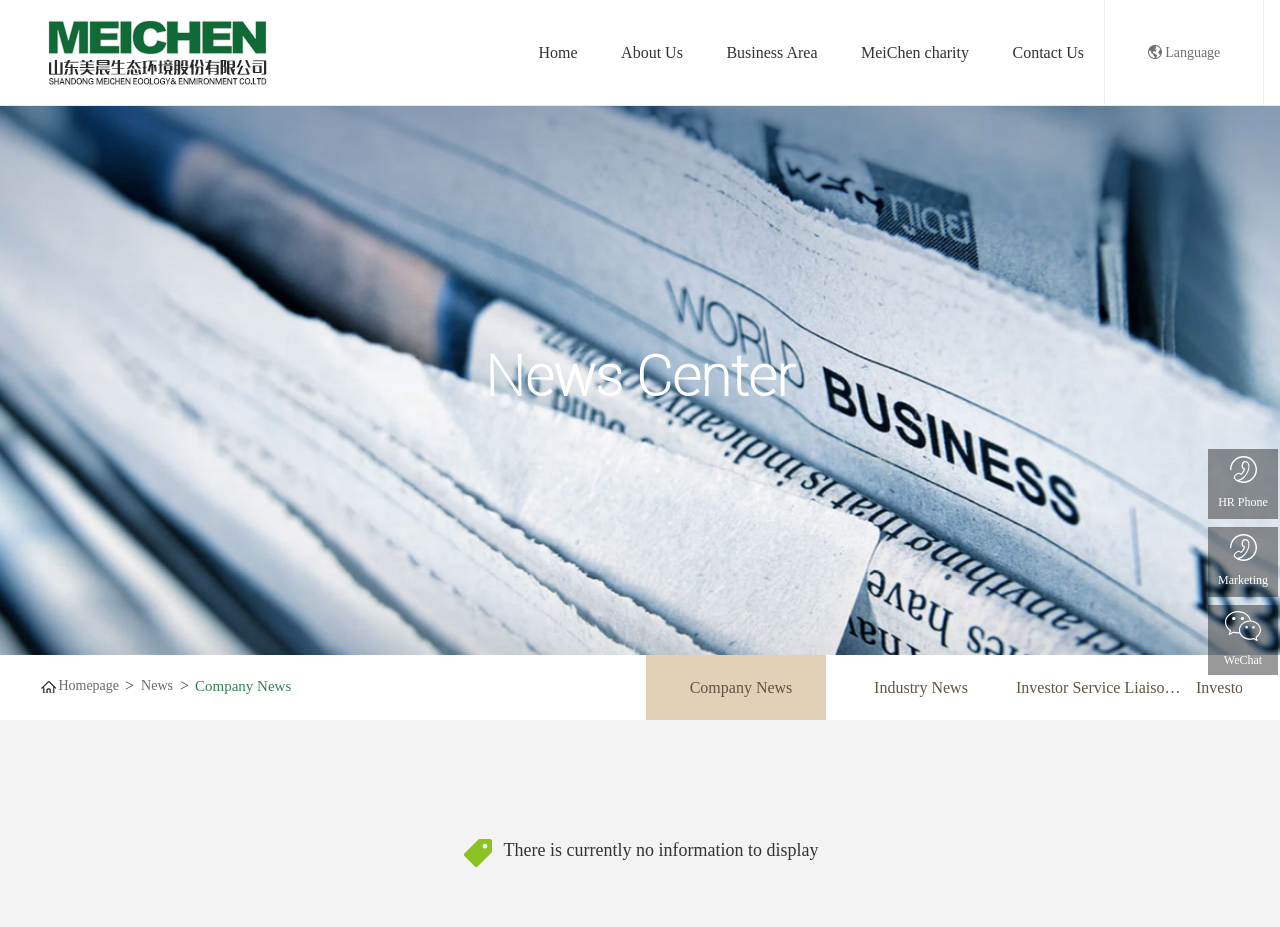What is the purpose of MeiChen charity?
Utilize the image to construct a detailed and well-explained answer.

Based on the static text on the webpage, MeiChen charity aims to promote ethics and build a platform for caring workers to serve workers and society.